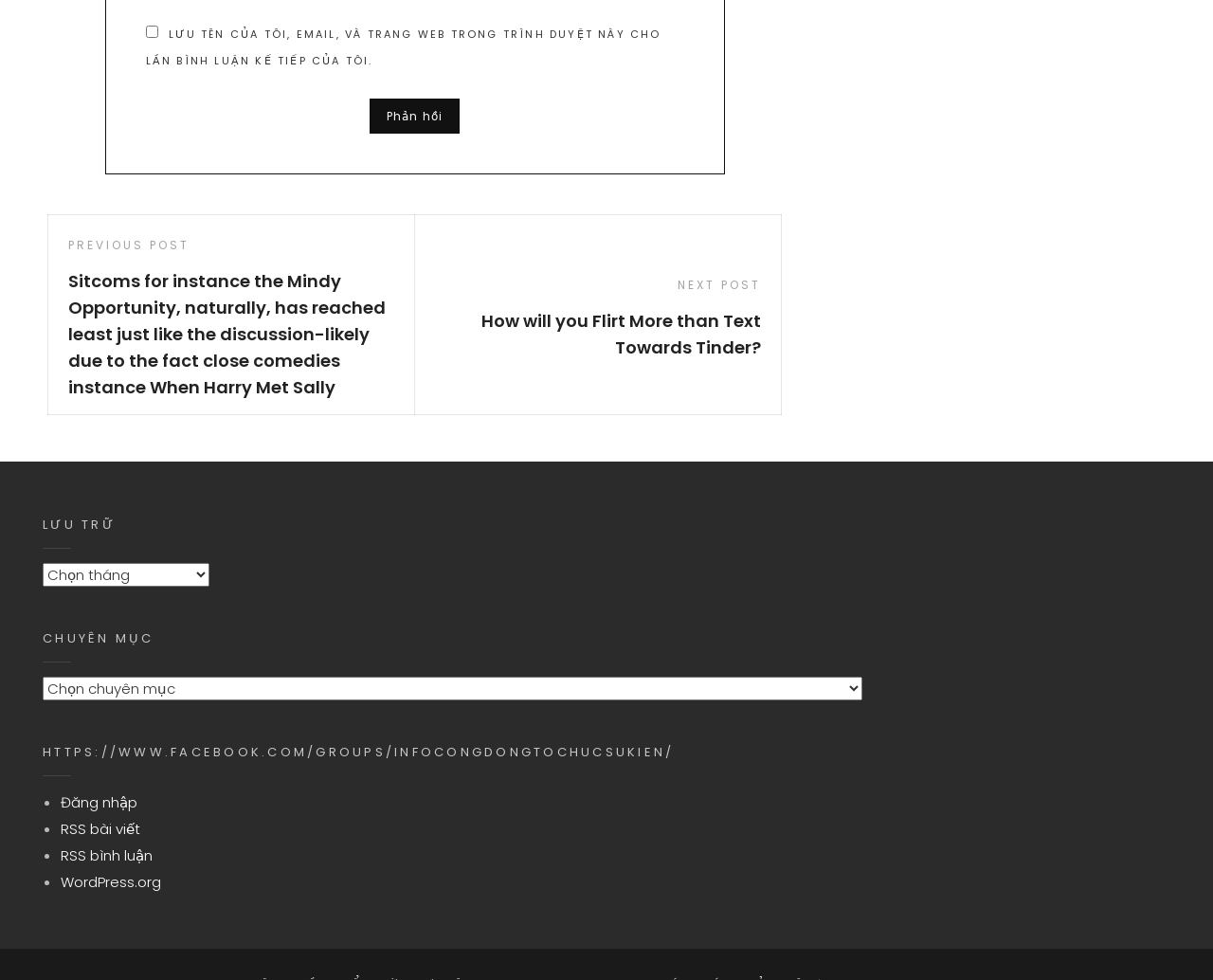Pinpoint the bounding box coordinates of the clickable area needed to execute the instruction: "Click the 'Đăng nhập' link". The coordinates should be specified as four float numbers between 0 and 1, i.e., [left, top, right, bottom].

[0.05, 0.809, 0.113, 0.829]